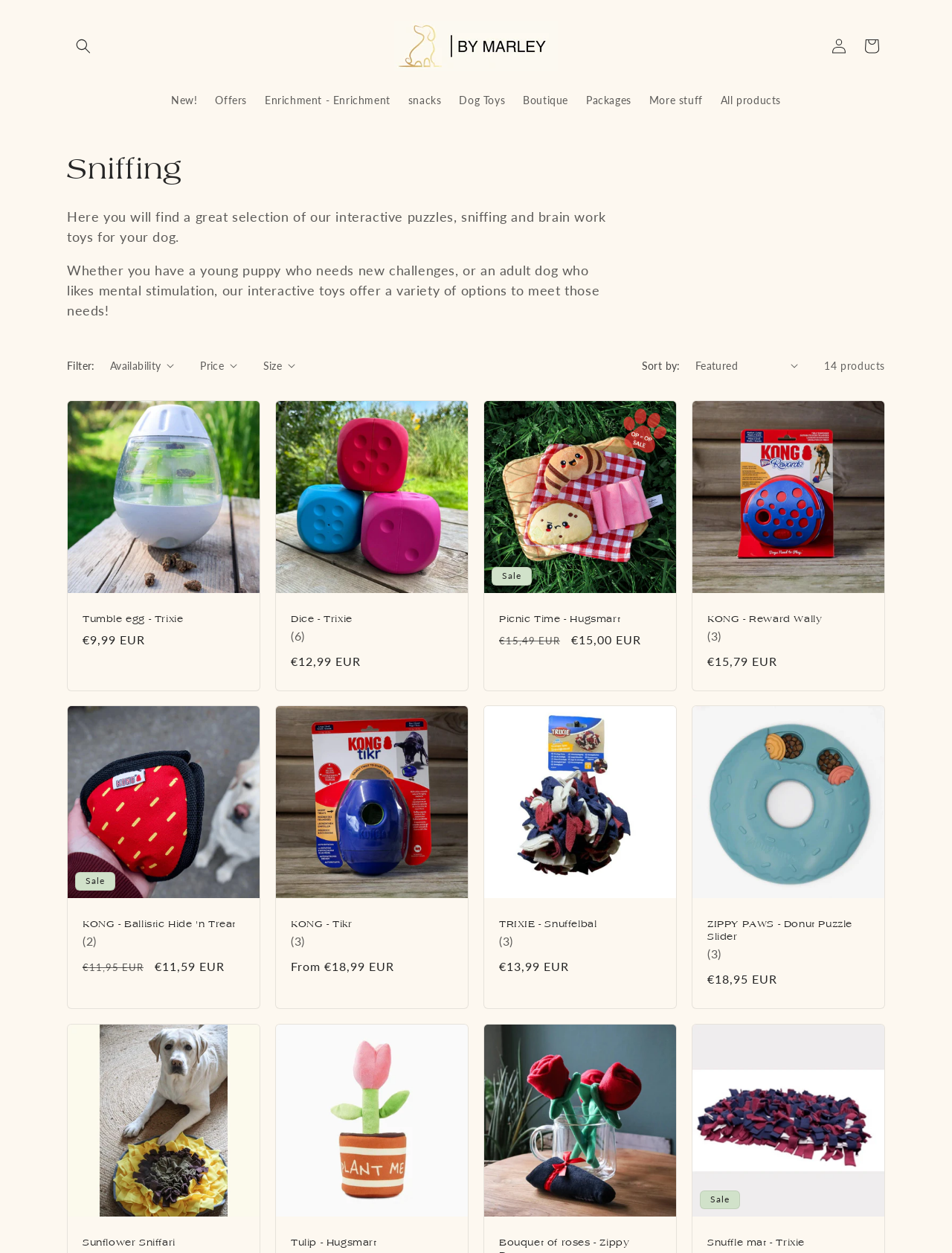What is the sale price of the KONG - Tikr product?
Using the image, provide a detailed and thorough answer to the question.

I found the product listing for KONG - Tikr and looked for the price information. There is no sale price displayed for this product.